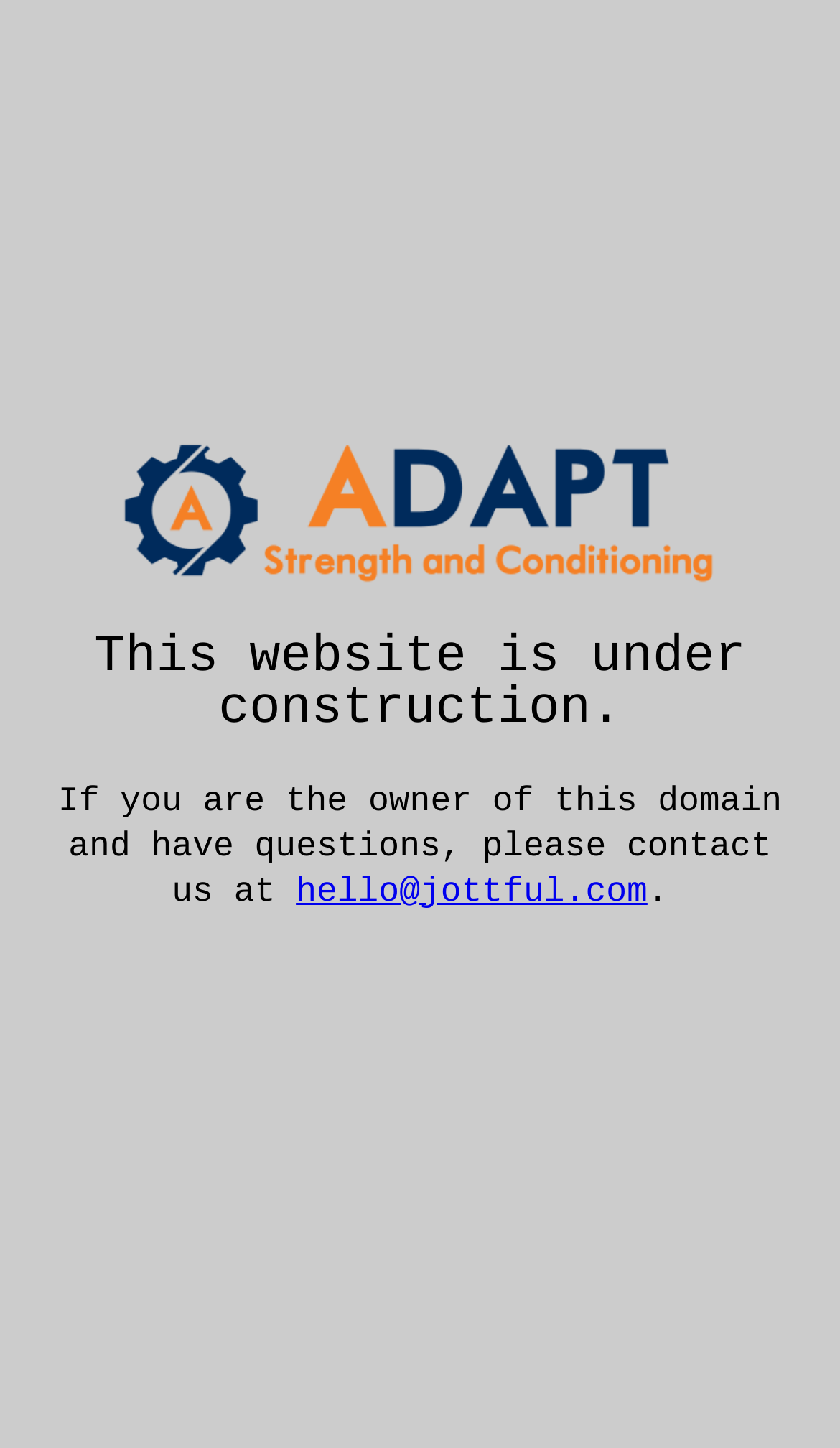Highlight the bounding box of the UI element that corresponds to this description: "hello@jottful.com".

[0.352, 0.6, 0.772, 0.628]